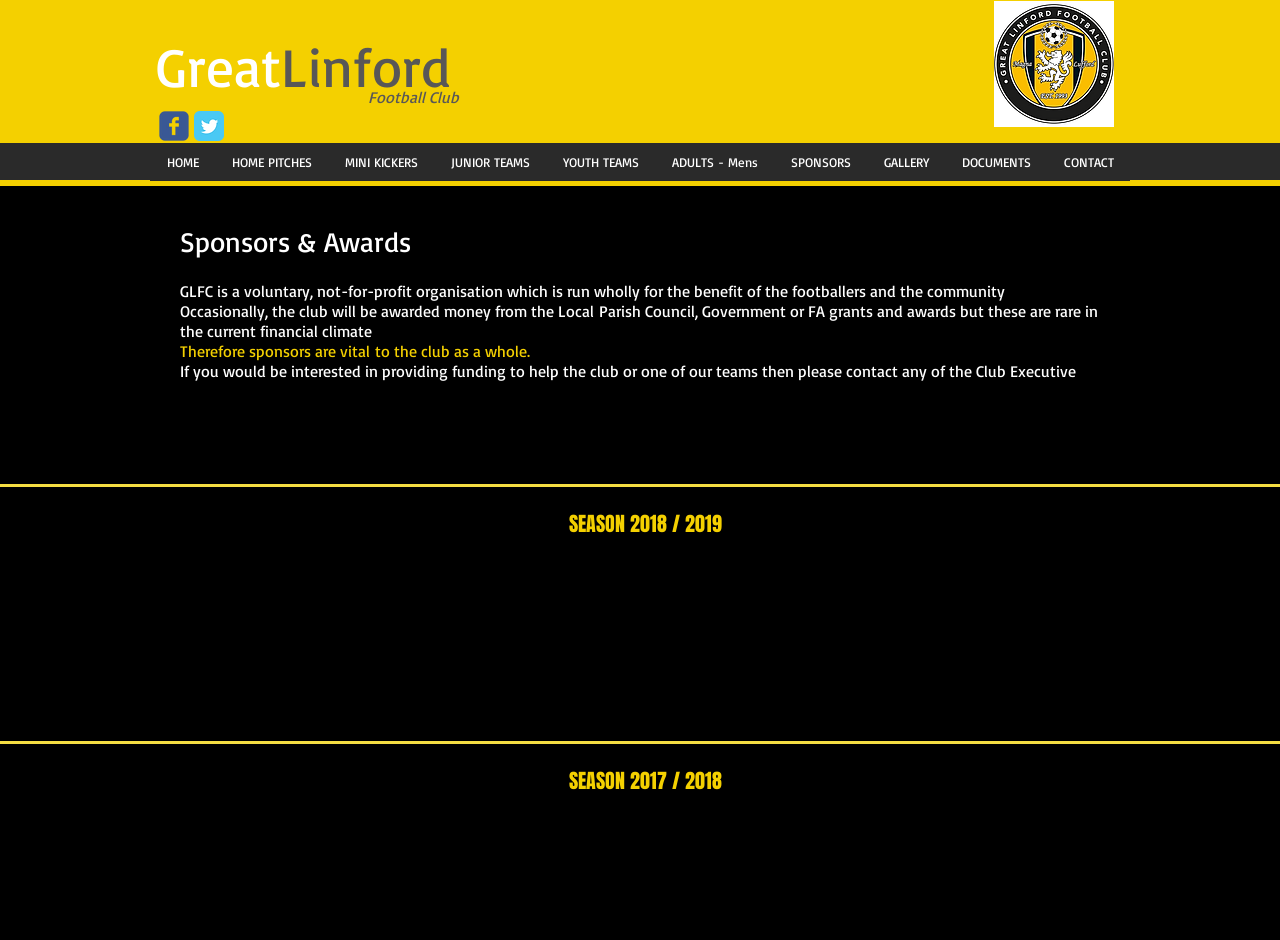Please locate the bounding box coordinates of the element's region that needs to be clicked to follow the instruction: "Click on the Facebook page link". The bounding box coordinates should be provided as four float numbers between 0 and 1, i.e., [left, top, right, bottom].

[0.124, 0.118, 0.148, 0.15]